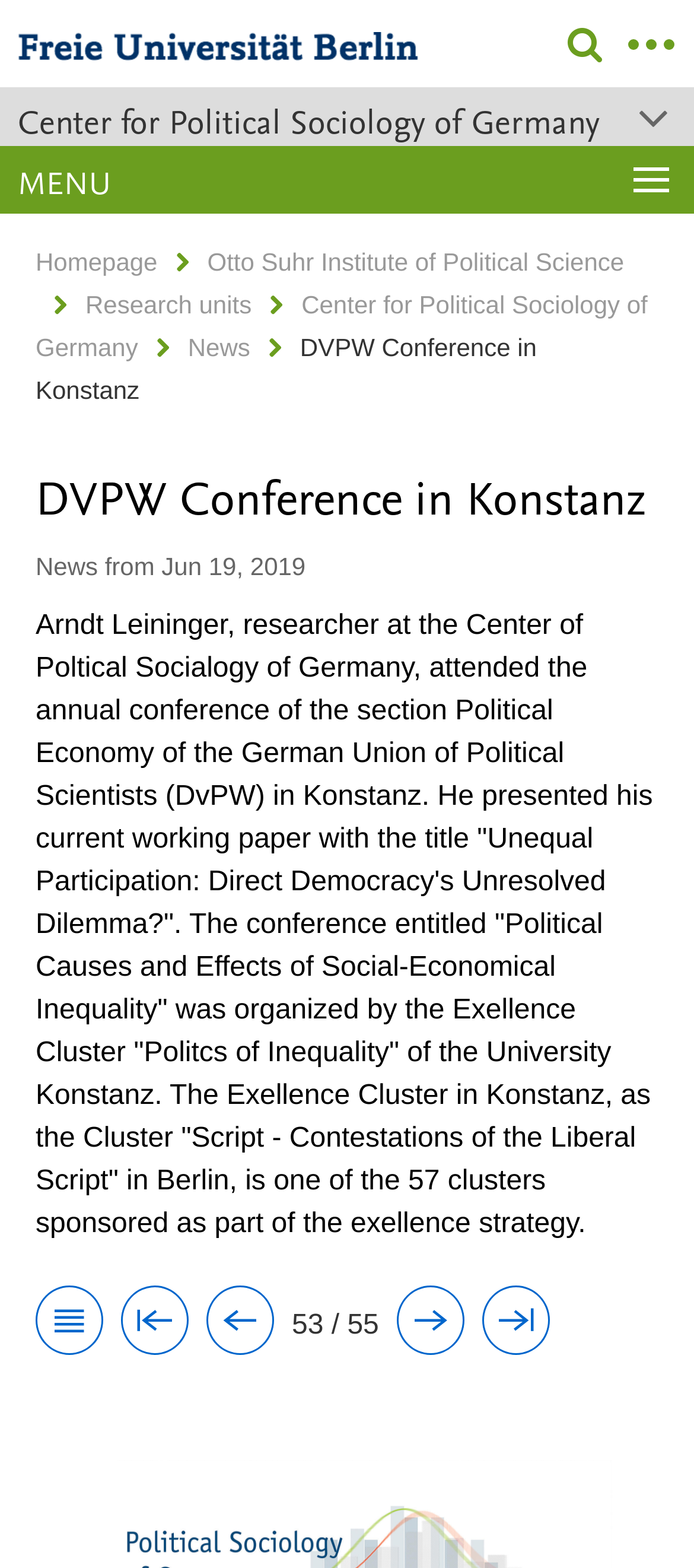Identify and provide the main heading of the webpage.

DVPW Conference in Konstanz